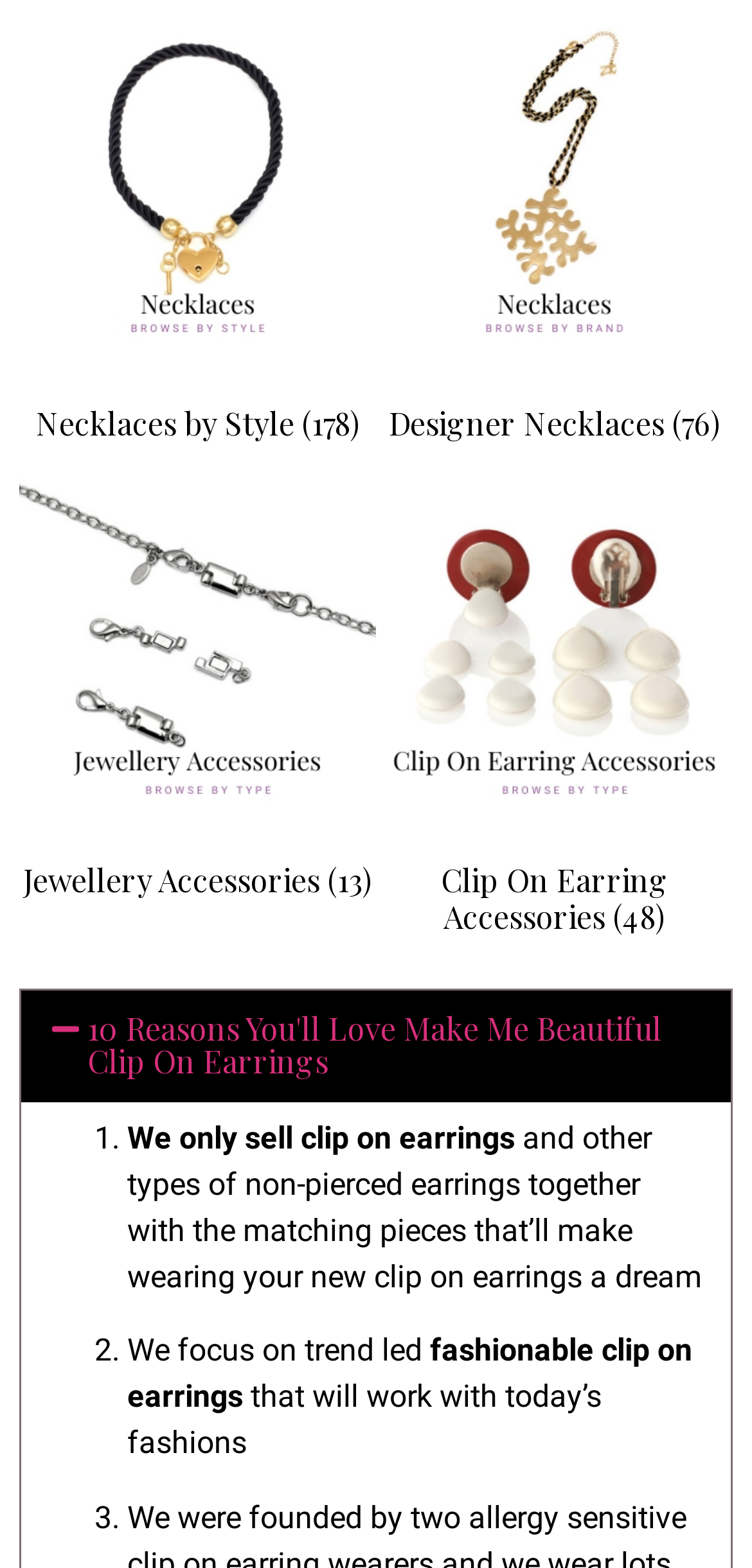What is the focus of the company selling clip on earrings?
Give a one-word or short phrase answer based on the image.

Trend led fashion